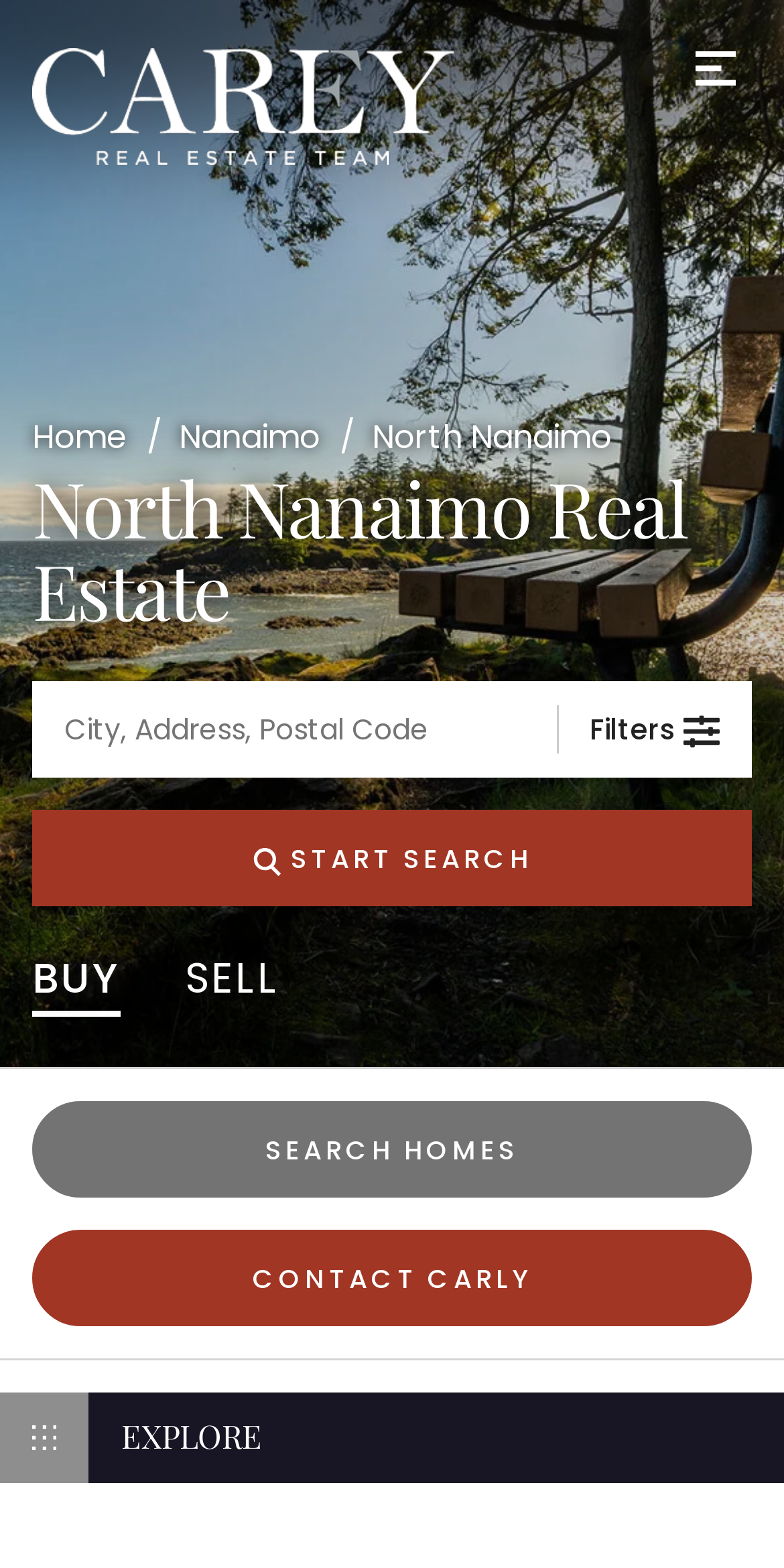Utilize the details in the image to give a detailed response to the question: What are the two options for contacting Carly?

I found the two options by looking at the buttons at the bottom of the webpage, which are 'SEARCH HOMES' and 'CONTACT CARLY', both of which are related to contacting Carly.